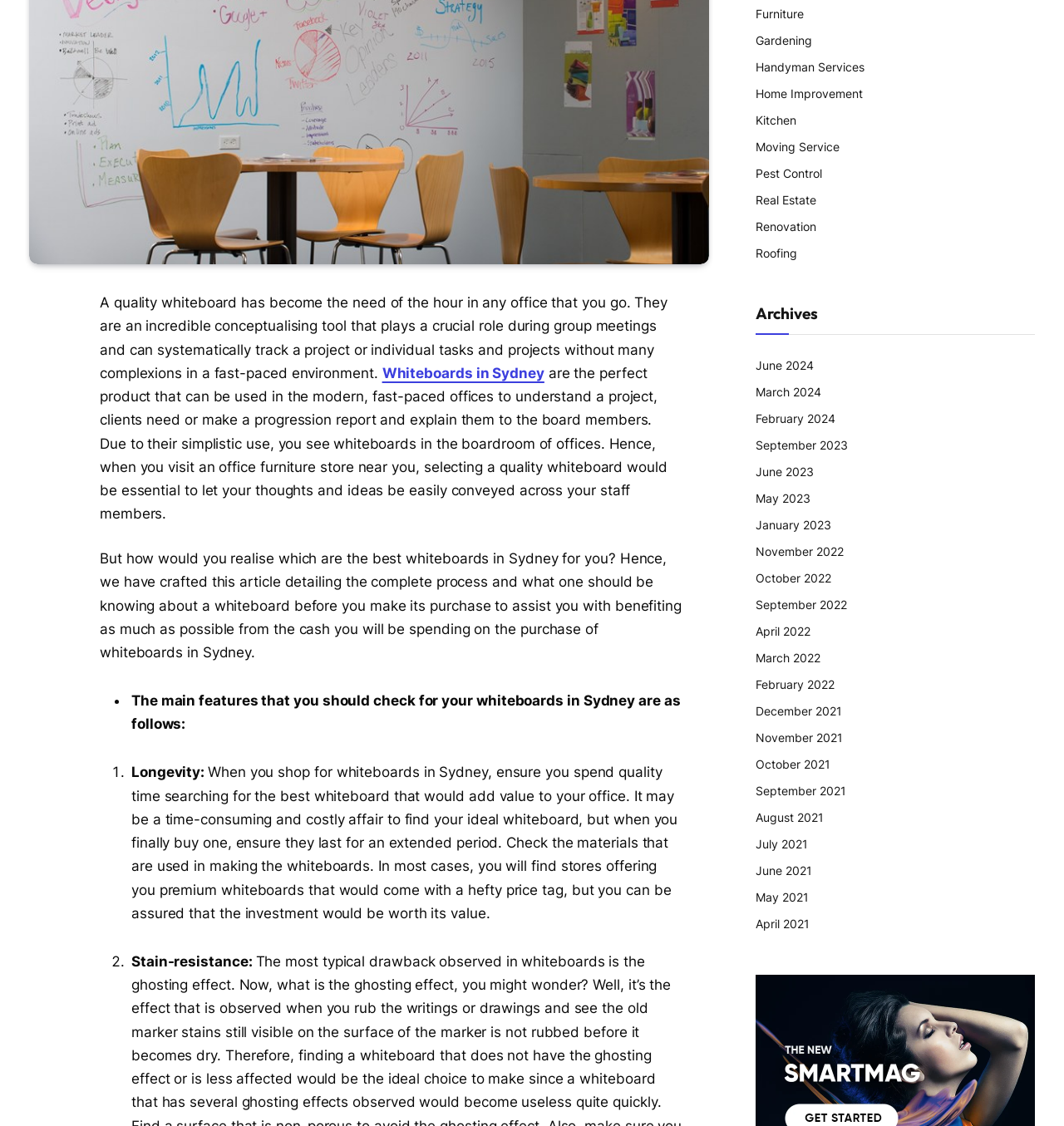Provide the bounding box coordinates, formatted as (top-left x, top-left y, bottom-right x, bottom-right y), with all values being floating point numbers between 0 and 1. Identify the bounding box of the UI element that matches the description: Kitchen

[0.71, 0.099, 0.748, 0.115]